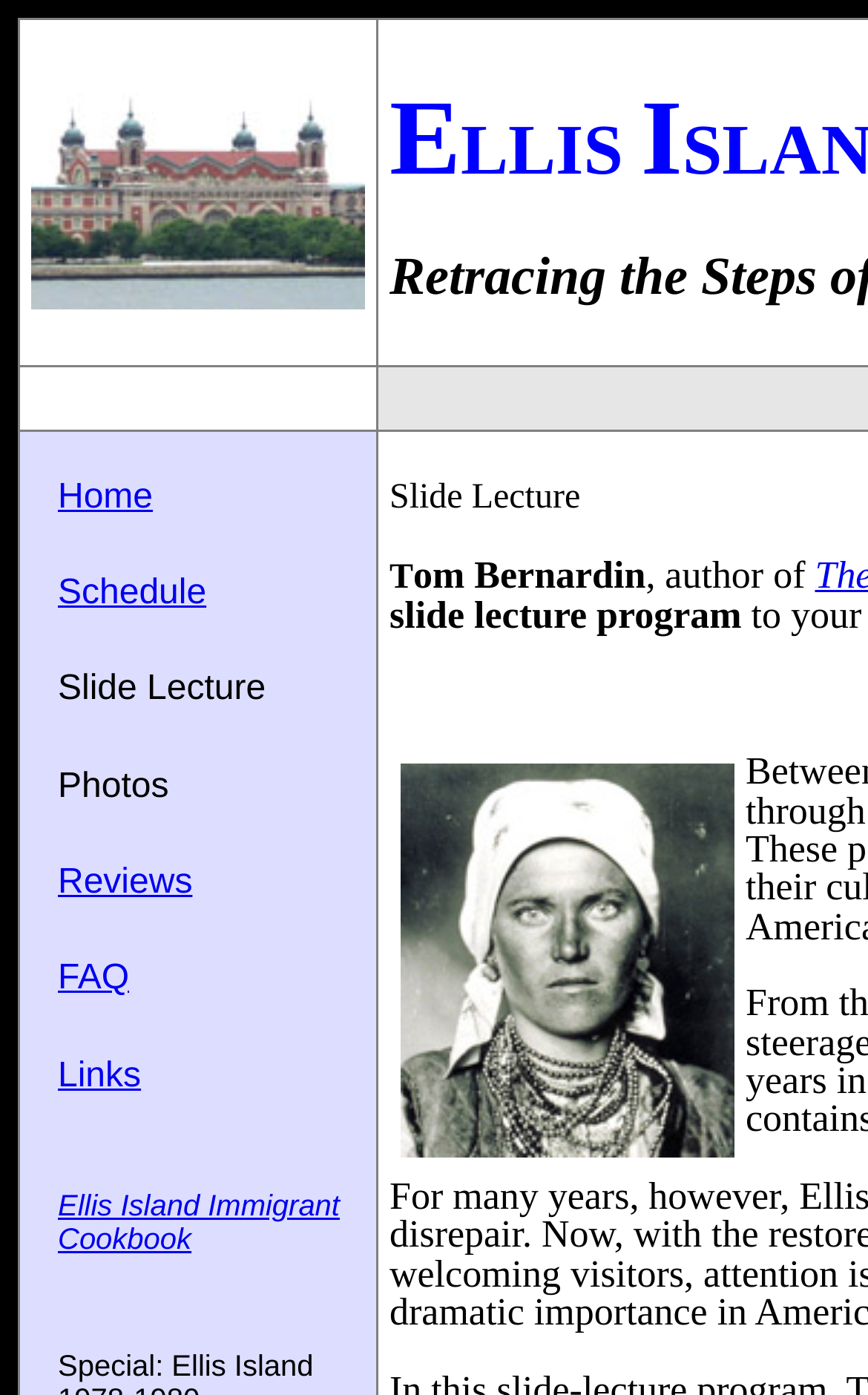Using the provided element description: "parent_node: Follow us on title="Twitter"", identify the bounding box coordinates. The coordinates should be four floats between 0 and 1 in the order [left, top, right, bottom].

None